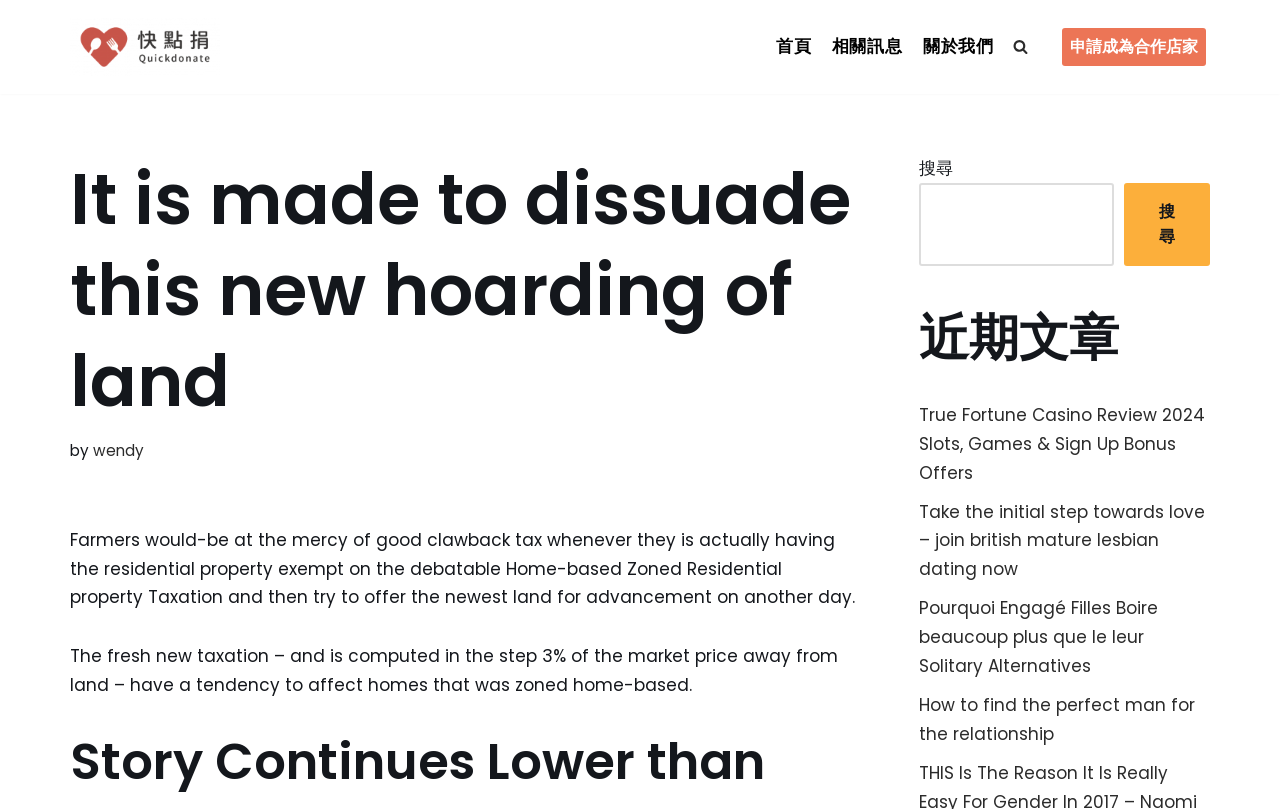Illustrate the webpage thoroughly, mentioning all important details.

This webpage is about a topic related to land hoarding and taxation. At the top-left corner, there is a link to "Skip to content". Next to it, there is a link to "快點捐Quickdonate", which is also the title of the webpage. 

On the top-right side, there is a primary navigation menu with three links: "首頁", "相關訊息", and "關於我們". To the right of the navigation menu, there is a search link with a magnifying glass icon. 

Below the title, there is a heading that reads "It is made to dissuade this new hoarding of land". The text that follows explains that farmers would be at the mercy of a clawback tax if they try to sell their land for development. The tax is calculated at 3% of the market price of the land and would affect homes that are zoned residential.

Below this text, there is a heading that says "Story Continues Below". On the right side of the page, there is a search box with a button. Above the search box, there is a heading that reads "近期文章" (Recent Articles). Below this heading, there are four links to different articles, including a casino review, a dating website, and two articles about relationships.